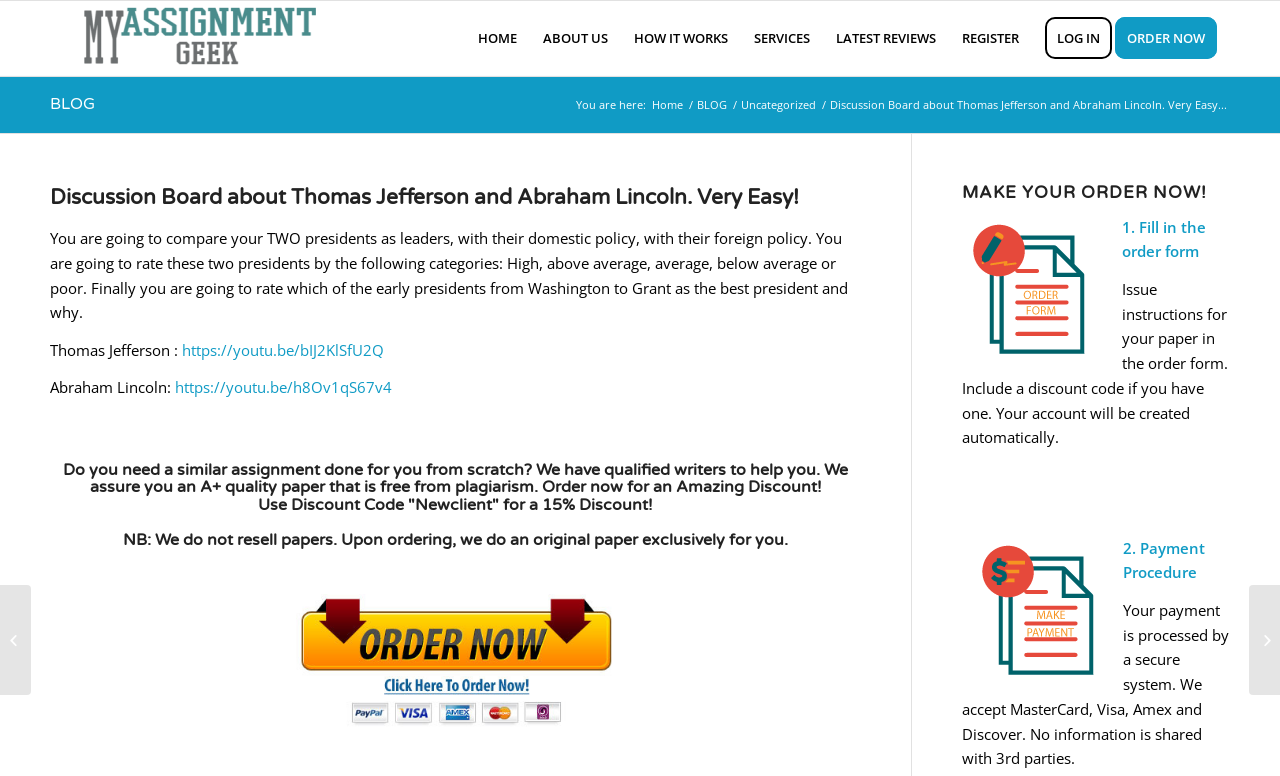Produce an elaborate caption capturing the essence of the webpage.

This webpage is a discussion board about Thomas Jefferson and Abraham Lincoln, with a focus on comparing their leadership styles and policies. At the top of the page, there is a navigation menu with links to various sections of the website, including "HOME", "ABOUT US", "HOW IT WORKS", and "SERVICES". Below this menu, there is a heading that reads "Discussion Board about Thomas Jefferson and Abraham Lincoln. Very Easy!".

The main content of the page is divided into several sections. The first section explains the task at hand, which is to compare the two presidents' domestic and foreign policies and rate them in various categories. This section also provides instructions on how to complete the task.

Below this section, there are two subheadings, one for Thomas Jefferson and one for Abraham Lincoln, each with a "Share link" button and a URL to a YouTube video. The videos are likely related to the presidents' policies and leadership styles.

Further down the page, there is a section that promotes the website's writing services, offering to help users with their assignments and promising high-quality, plagiarism-free papers. This section includes a call-to-action to order now and receive a discount.

To the right of this section, there is a box with a heading that reads "MAKE YOUR ORDER NOW!" and provides instructions on how to place an order, including filling out a form and making a payment.

At the bottom of the page, there are two links to other discussion boards, one on organizational management and one on professional development.